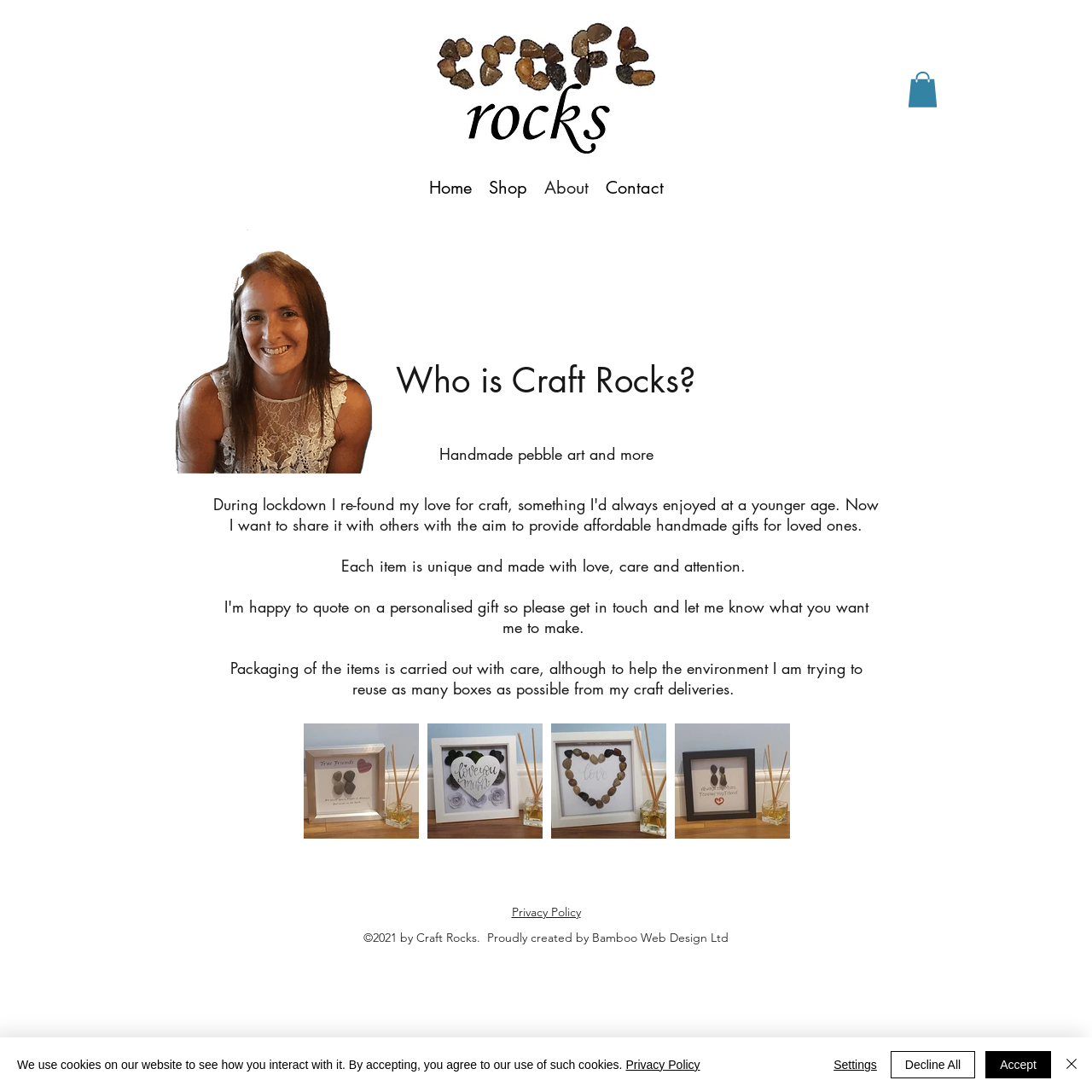Please find and give the text of the main heading on the webpage.

Who is Craft Rocks?